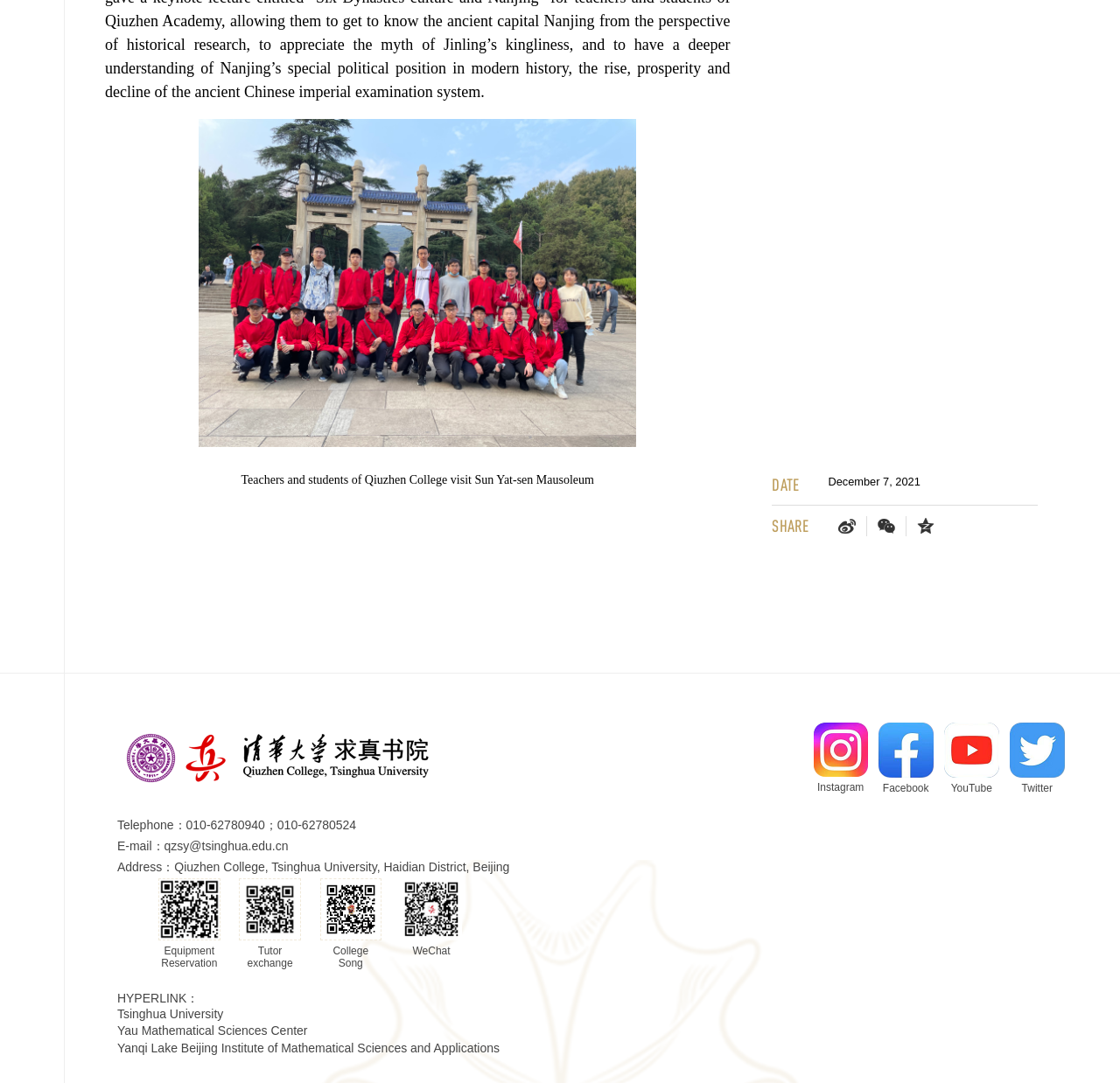Locate the bounding box coordinates of the clickable element to fulfill the following instruction: "Share the page on social media". Provide the coordinates as four float numbers between 0 and 1 in the format [left, top, right, bottom].

[0.689, 0.477, 0.722, 0.495]